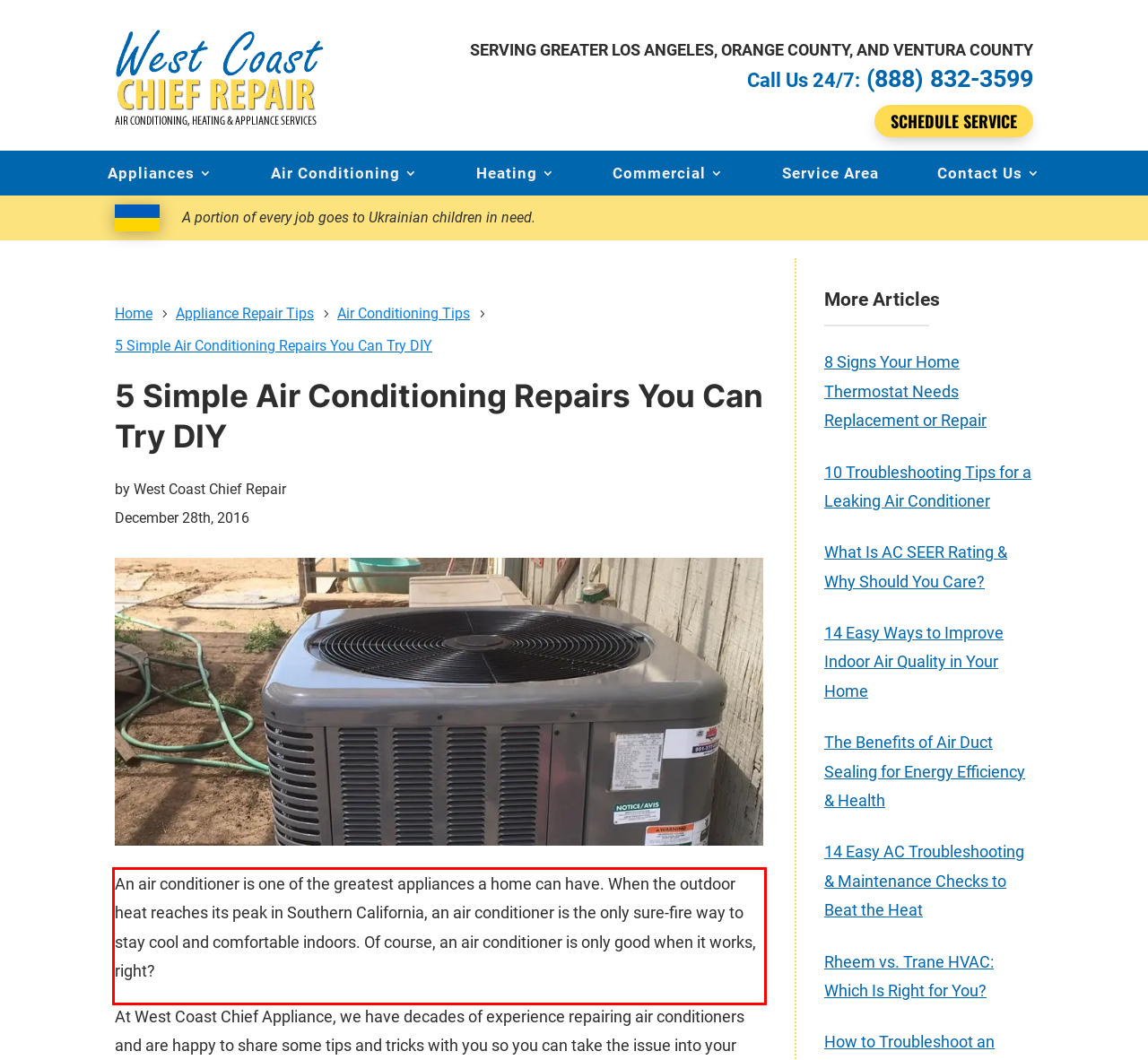You are presented with a webpage screenshot featuring a red bounding box. Perform OCR on the text inside the red bounding box and extract the content.

An air conditioner is one of the greatest appliances a home can have. When the outdoor heat reaches its peak in Southern California, an air conditioner is the only sure-fire way to stay cool and comfortable indoors. Of course, an air conditioner is only good when it works, right?